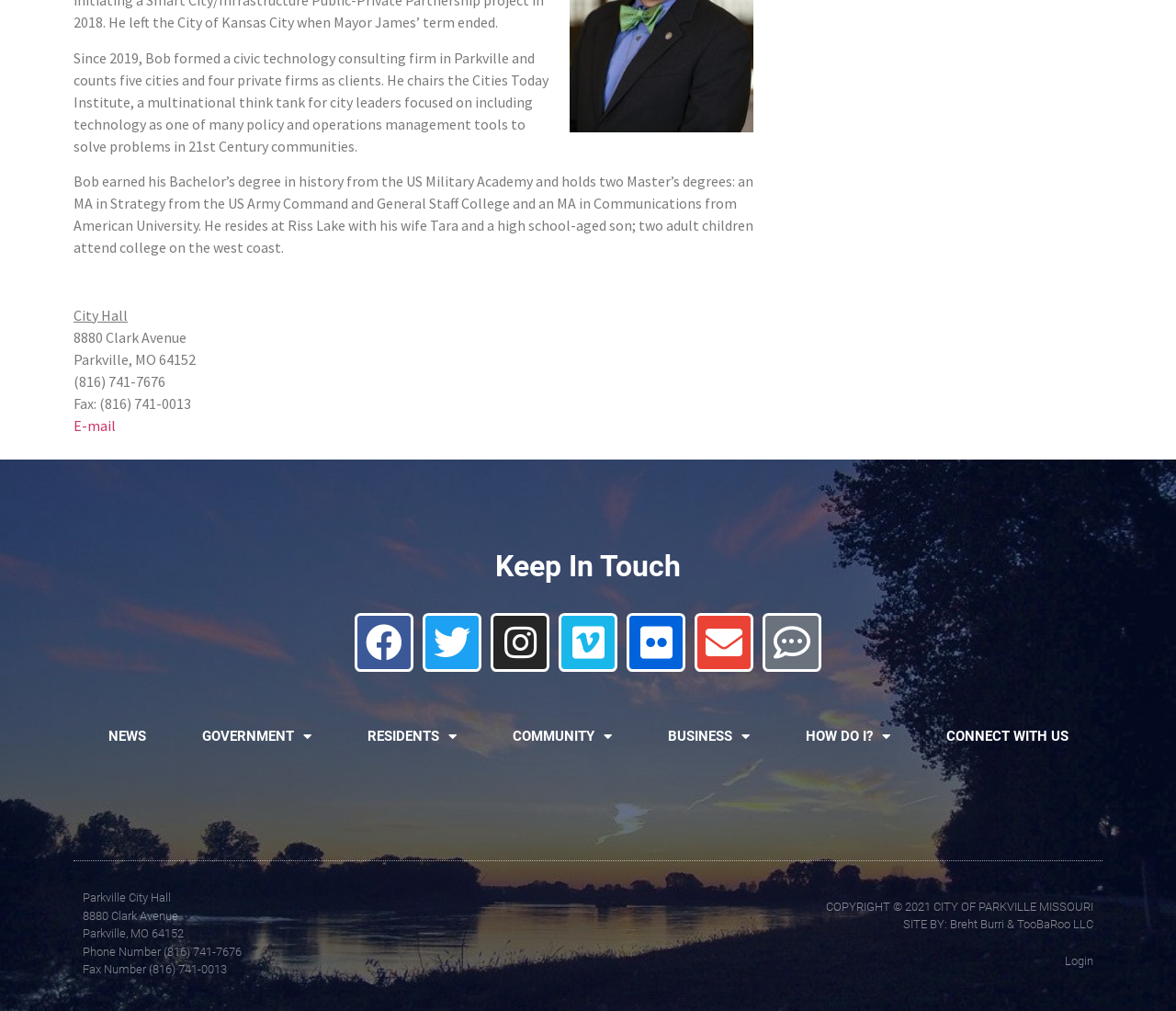Find the bounding box of the element with the following description: "How do I?". The coordinates must be four float numbers between 0 and 1, formatted as [left, top, right, bottom].

[0.661, 0.703, 0.78, 0.754]